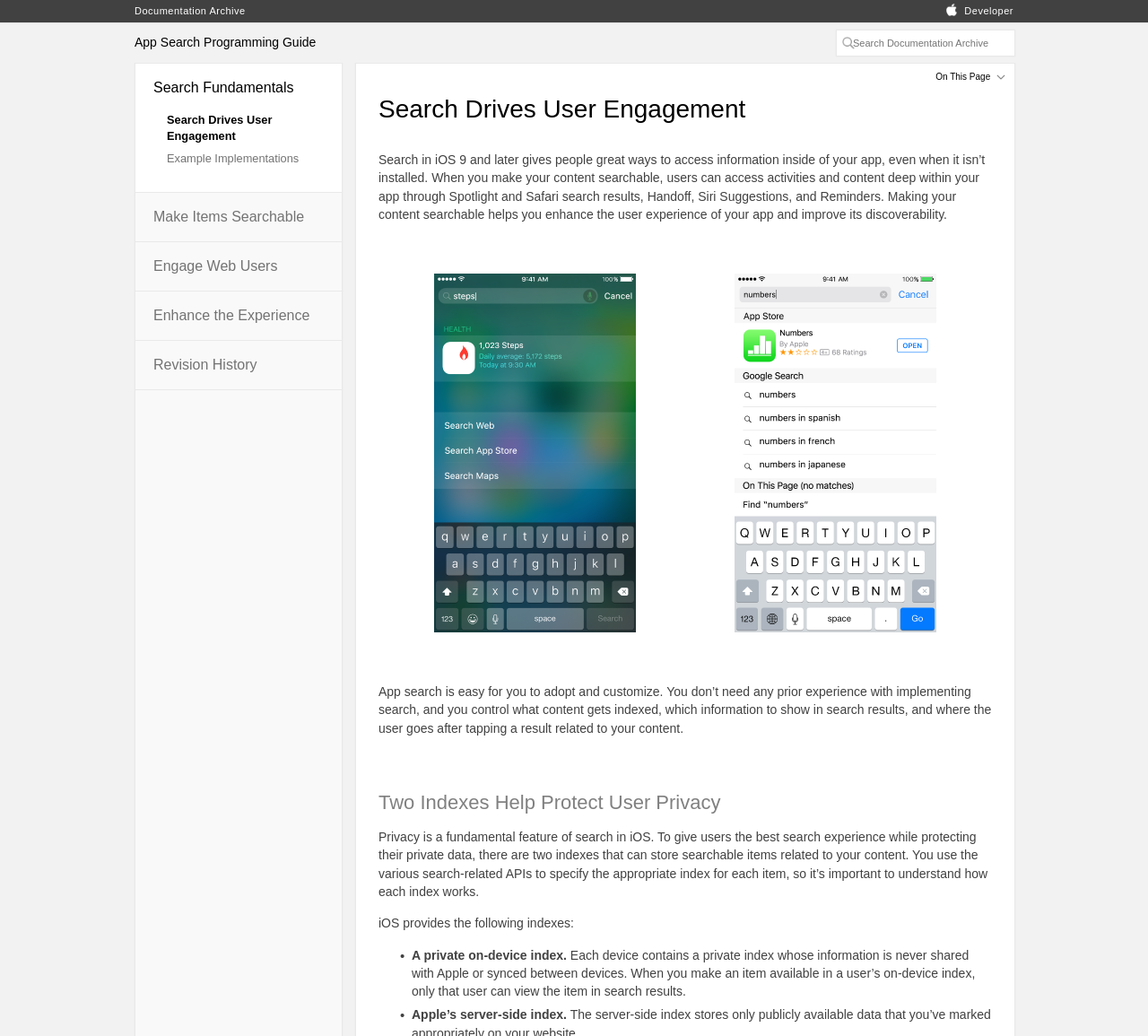Find the bounding box coordinates of the clickable region needed to perform the following instruction: "Search in the searchbox". The coordinates should be provided as four float numbers between 0 and 1, i.e., [left, top, right, bottom].

[0.728, 0.029, 0.884, 0.055]